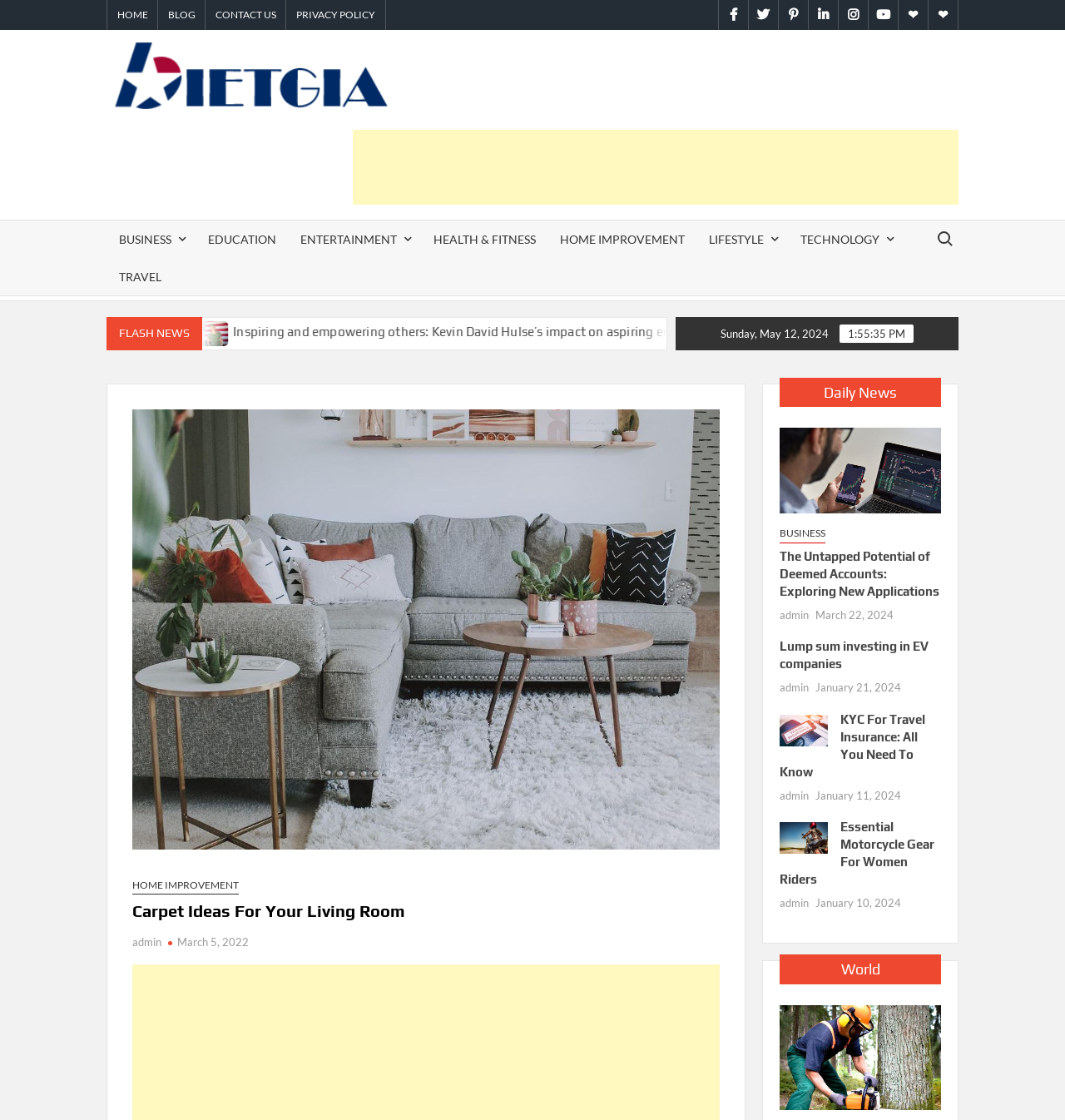How many links are in the secondary navigation? Look at the image and give a one-word or short phrase answer.

4